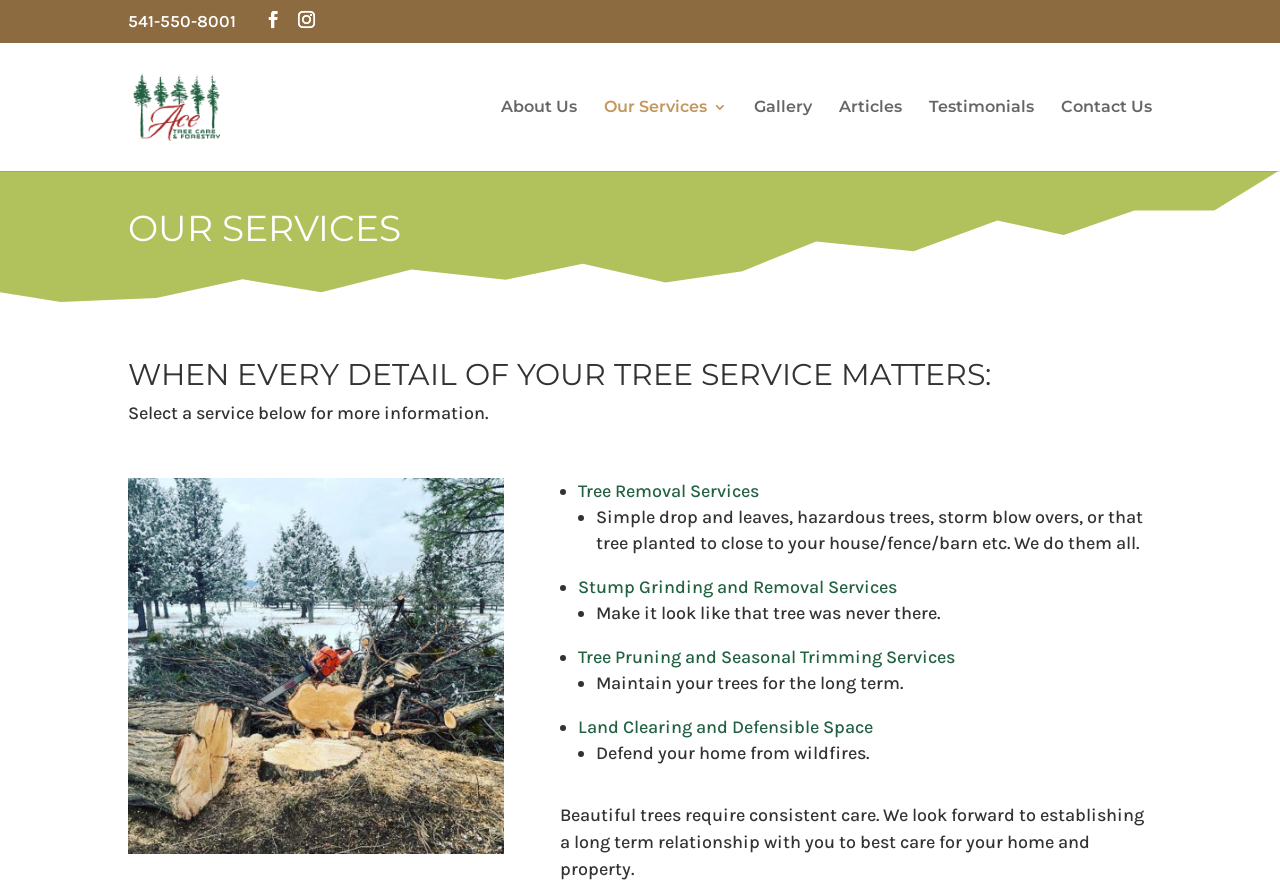Using the information in the image, give a detailed answer to the following question: What is the phone number of Ace Tree Care and Forestry?

The phone number can be found at the top of the webpage, next to the company's logo and name. It is displayed as a static text element.